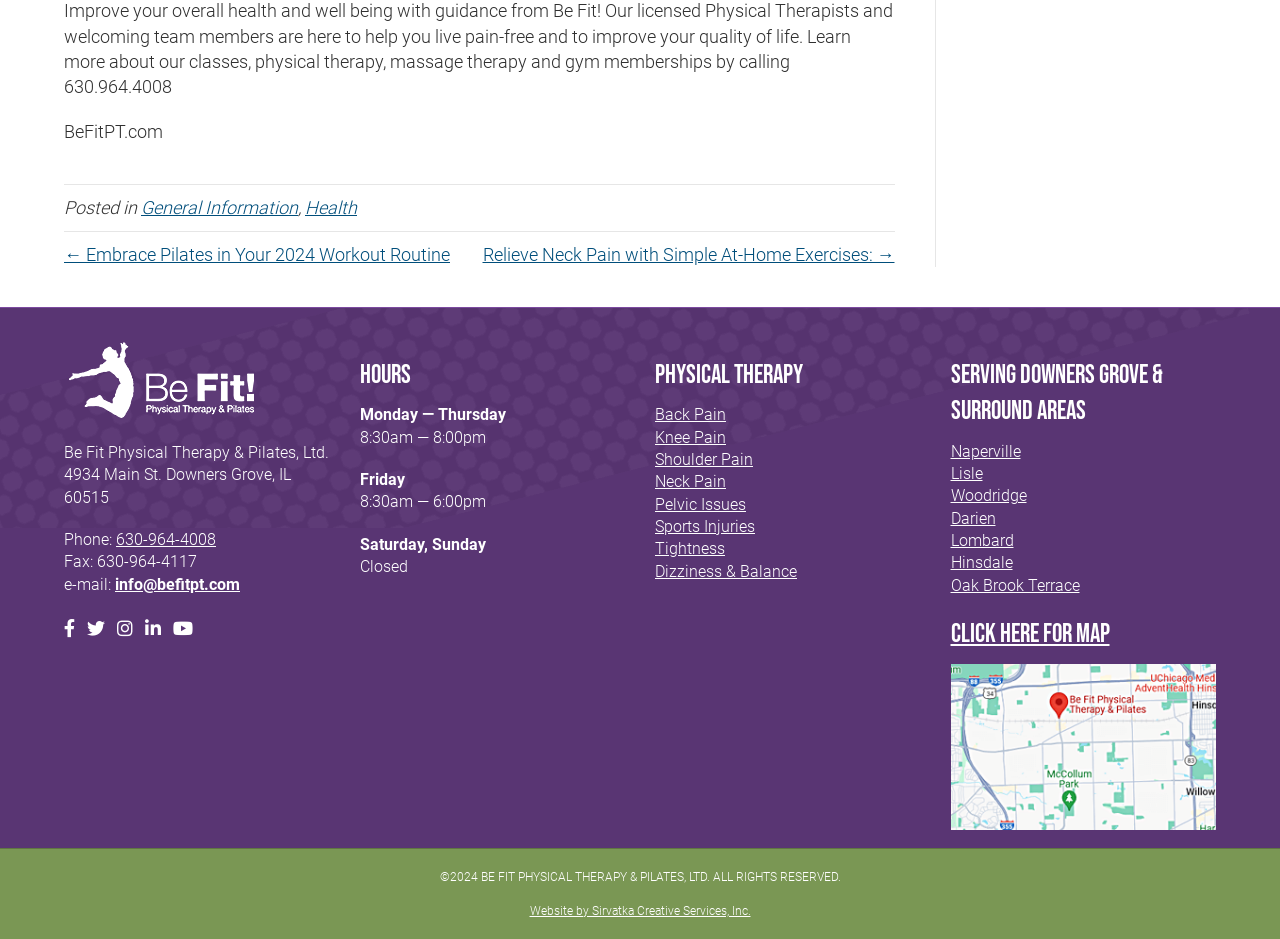Find the bounding box coordinates for the area that must be clicked to perform this action: "Call the phone number".

[0.091, 0.564, 0.169, 0.585]